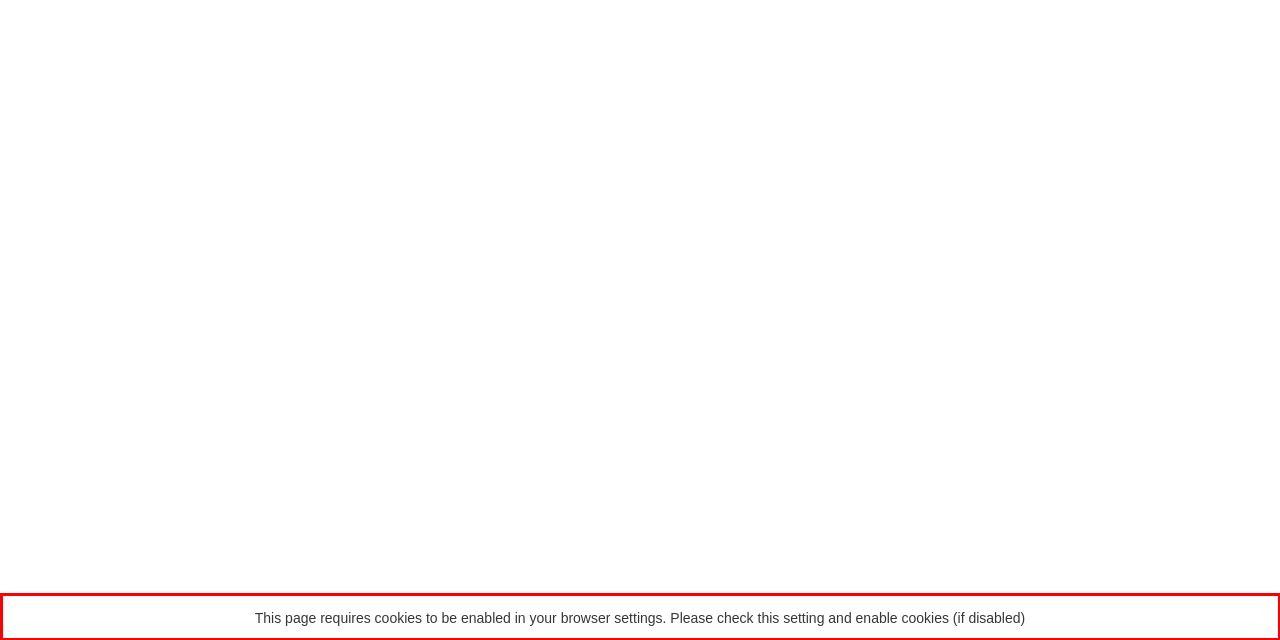You are looking at a screenshot of a webpage with a red rectangle bounding box. Use OCR to identify and extract the text content found inside this red bounding box.

This page requires cookies to be enabled in your browser settings. Please check this setting and enable cookies (if disabled)